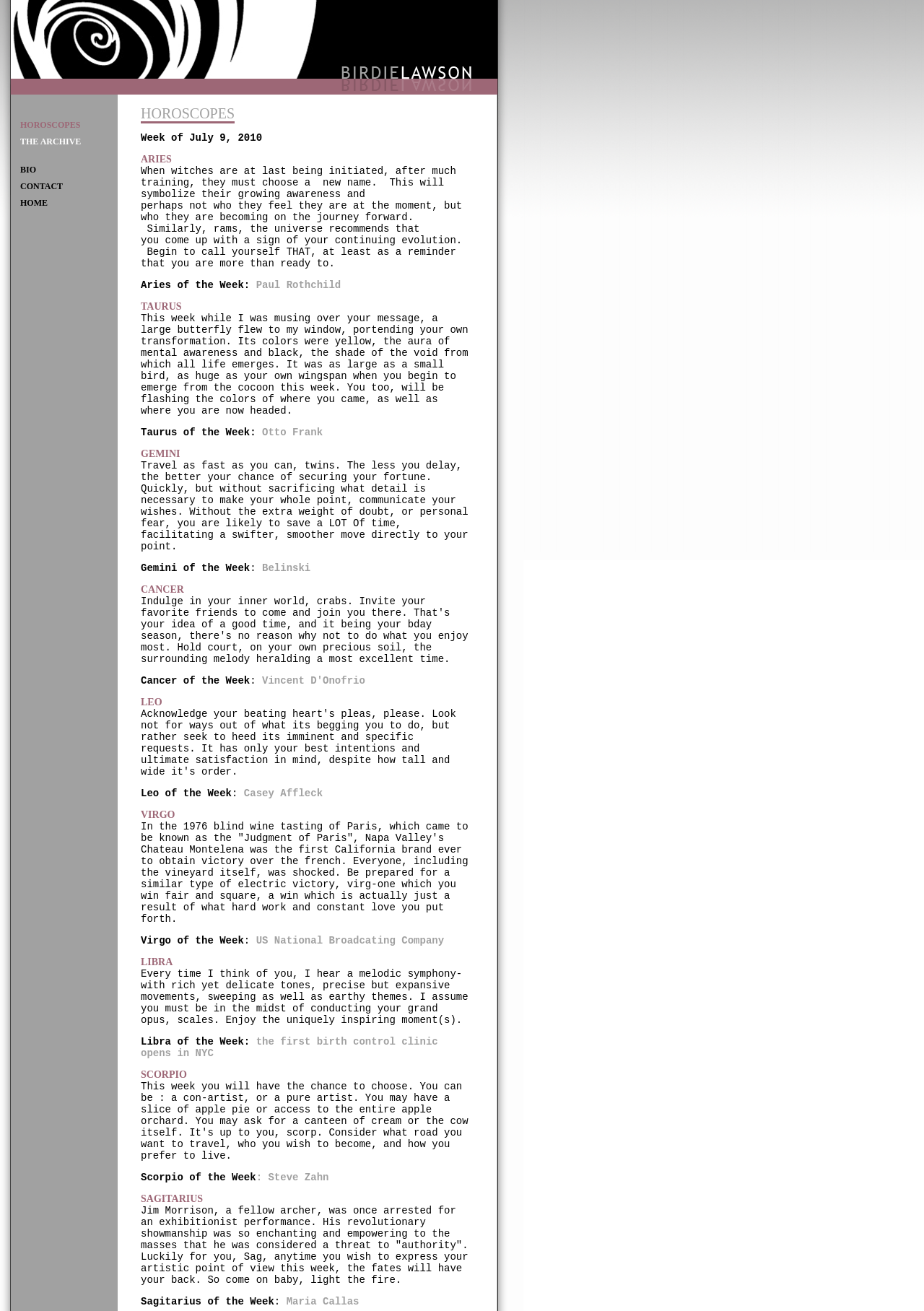Consider the image and give a detailed and elaborate answer to the question: 
Who is the person mentioned in the horoscope for Taurus?

The horoscope for Taurus mentions a person named Otto Frank. This can be found by reading the text under the 'TAURUS' heading, which mentions 'Taurus of the Week: Otto Frank'.